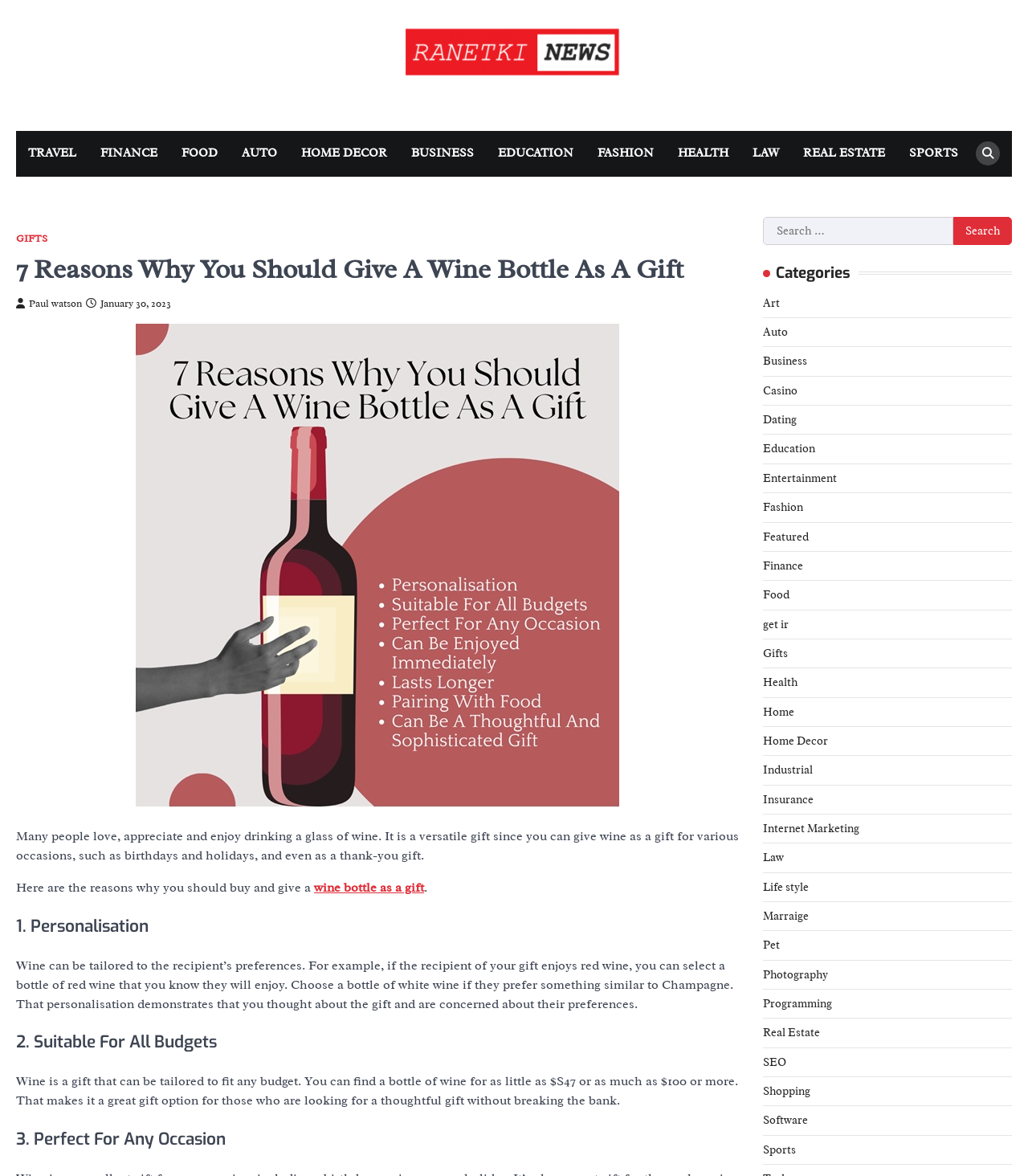Mark the bounding box of the element that matches the following description: "Paul watson".

[0.016, 0.253, 0.08, 0.264]